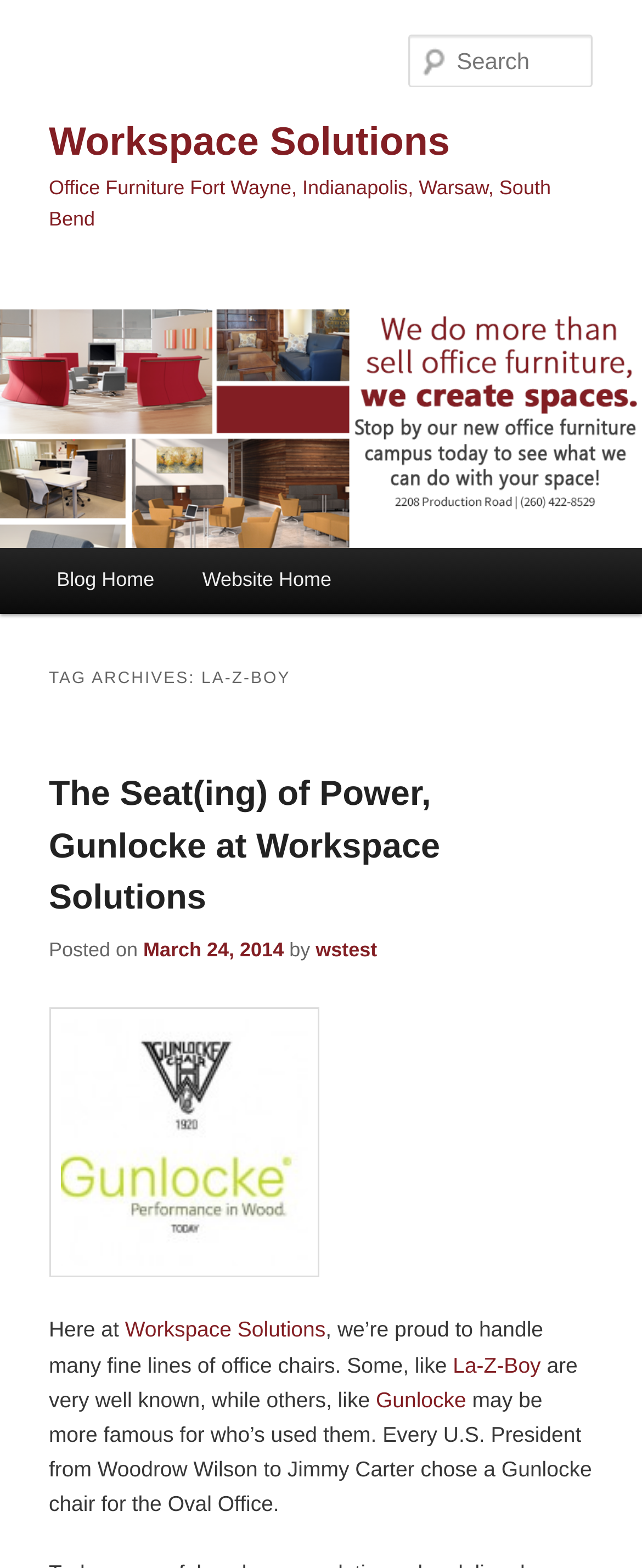Who used Gunlocke chairs in the Oval Office?
Please answer the question with as much detail as possible using the screenshot.

According to the article, every U.S. President from Woodrow Wilson to Jimmy Carter chose a Gunlocke chair for the Oval Office.